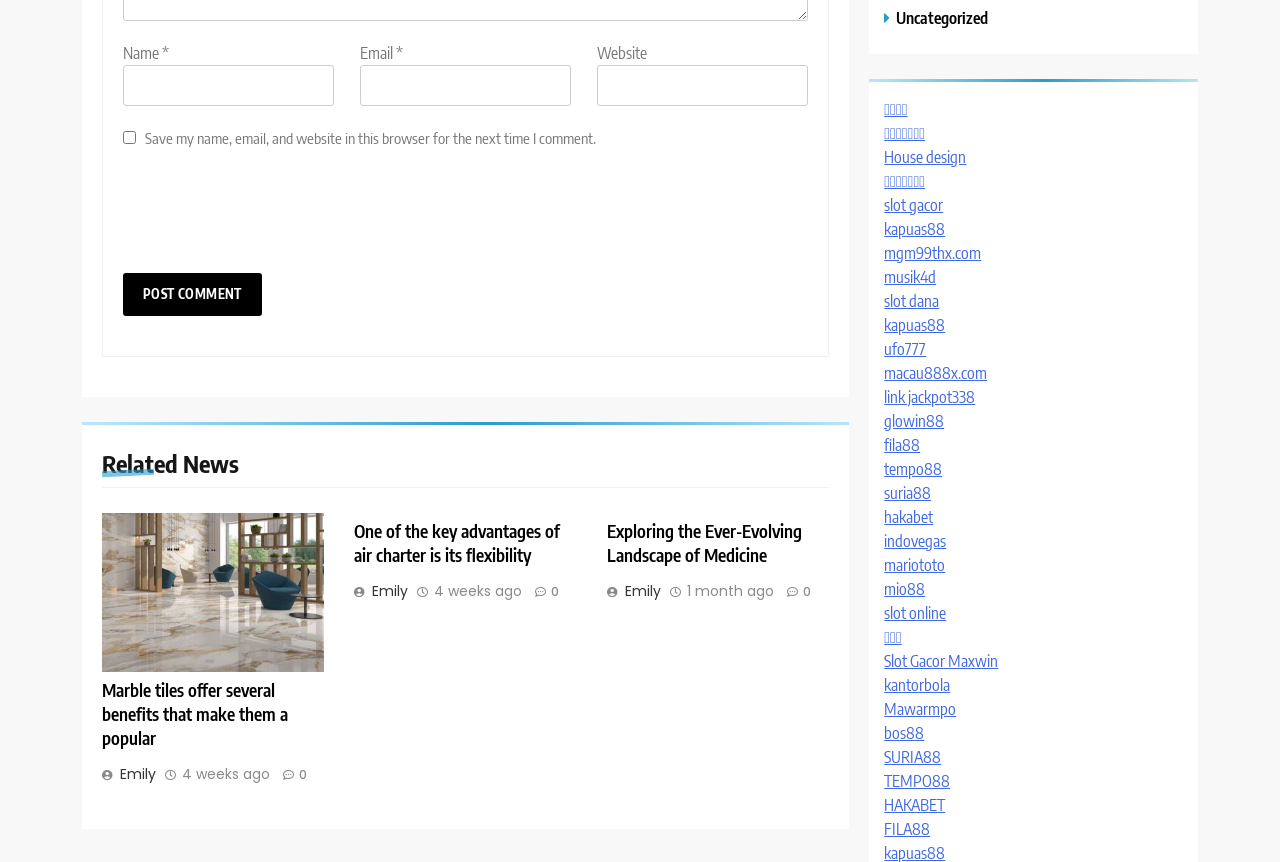Please find the bounding box coordinates of the section that needs to be clicked to achieve this instruction: "Click the Post Comment button".

[0.096, 0.317, 0.204, 0.367]